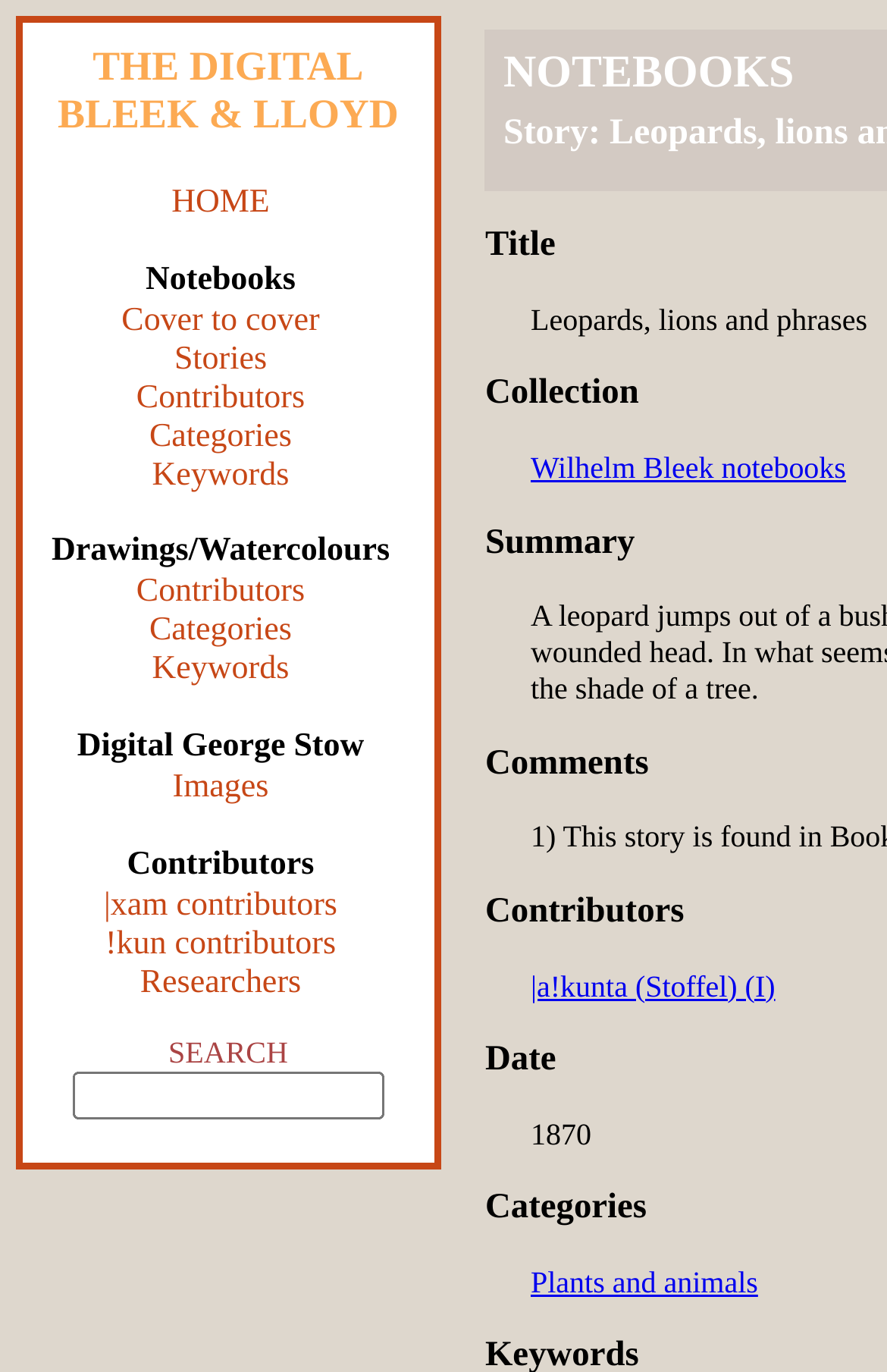Highlight the bounding box coordinates of the region I should click on to meet the following instruction: "view Wilhelm Bleek notebooks".

[0.598, 0.328, 0.954, 0.353]